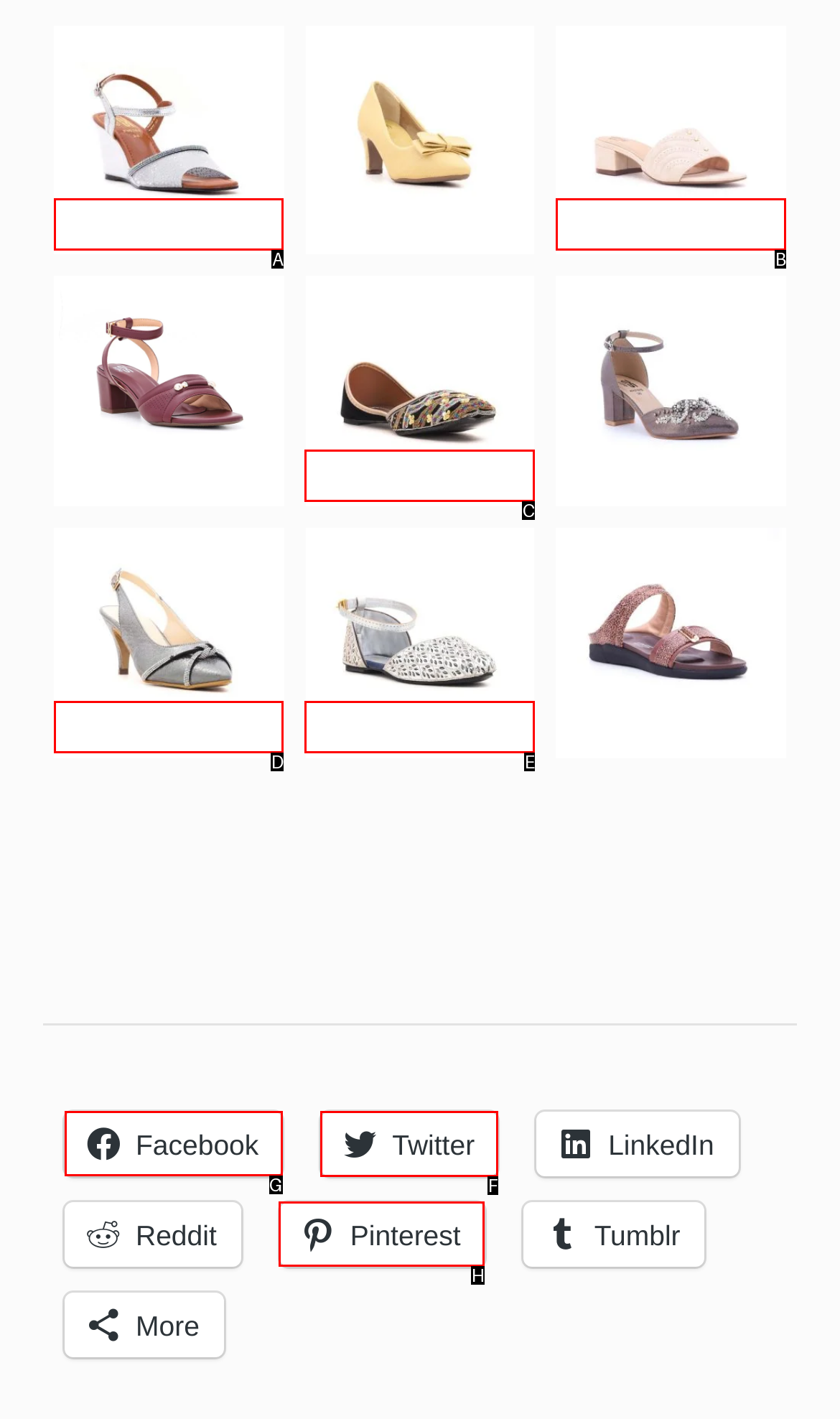Select the letter of the element you need to click to complete this task: Click the Twitter link
Answer using the letter from the specified choices.

F